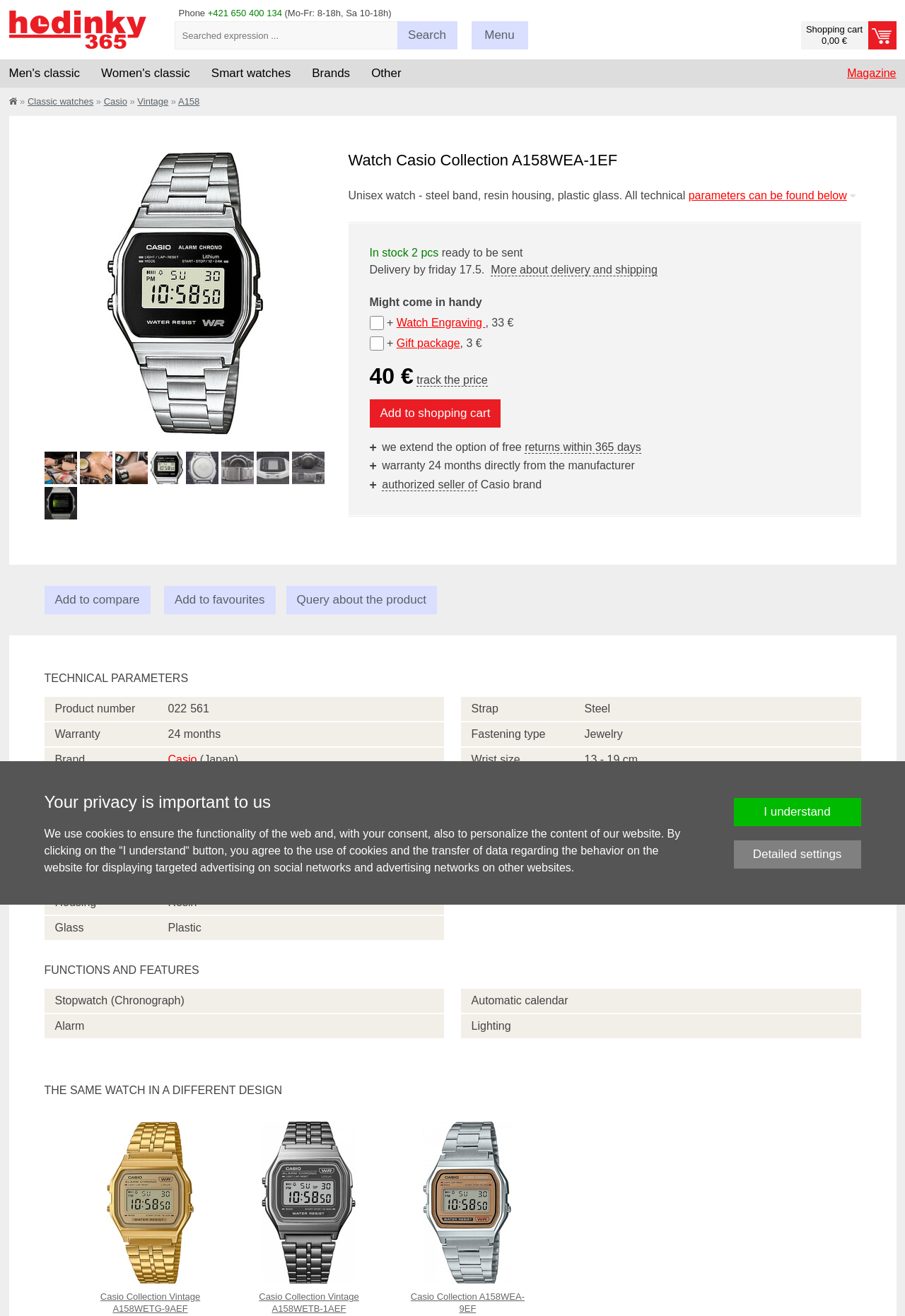Locate the UI element described as follows: "Shopping cart0,00 €Go to order". Return the bounding box coordinates as four float numbers between 0 and 1 in the order [left, top, right, bottom].

[0.885, 0.016, 0.99, 0.038]